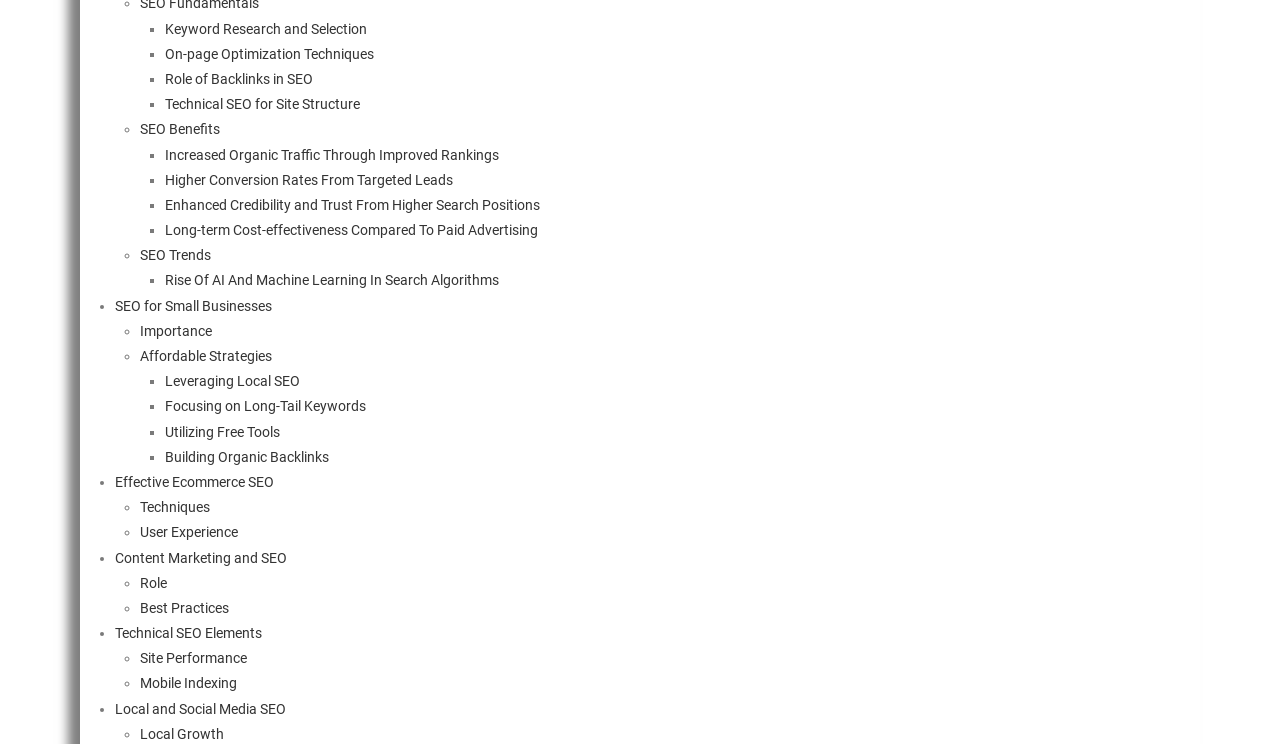Identify the bounding box coordinates of the clickable region required to complete the instruction: "Read the blog post about Managed Web Hosting". The coordinates should be given as four float numbers within the range of 0 and 1, i.e., [left, top, right, bottom].

None